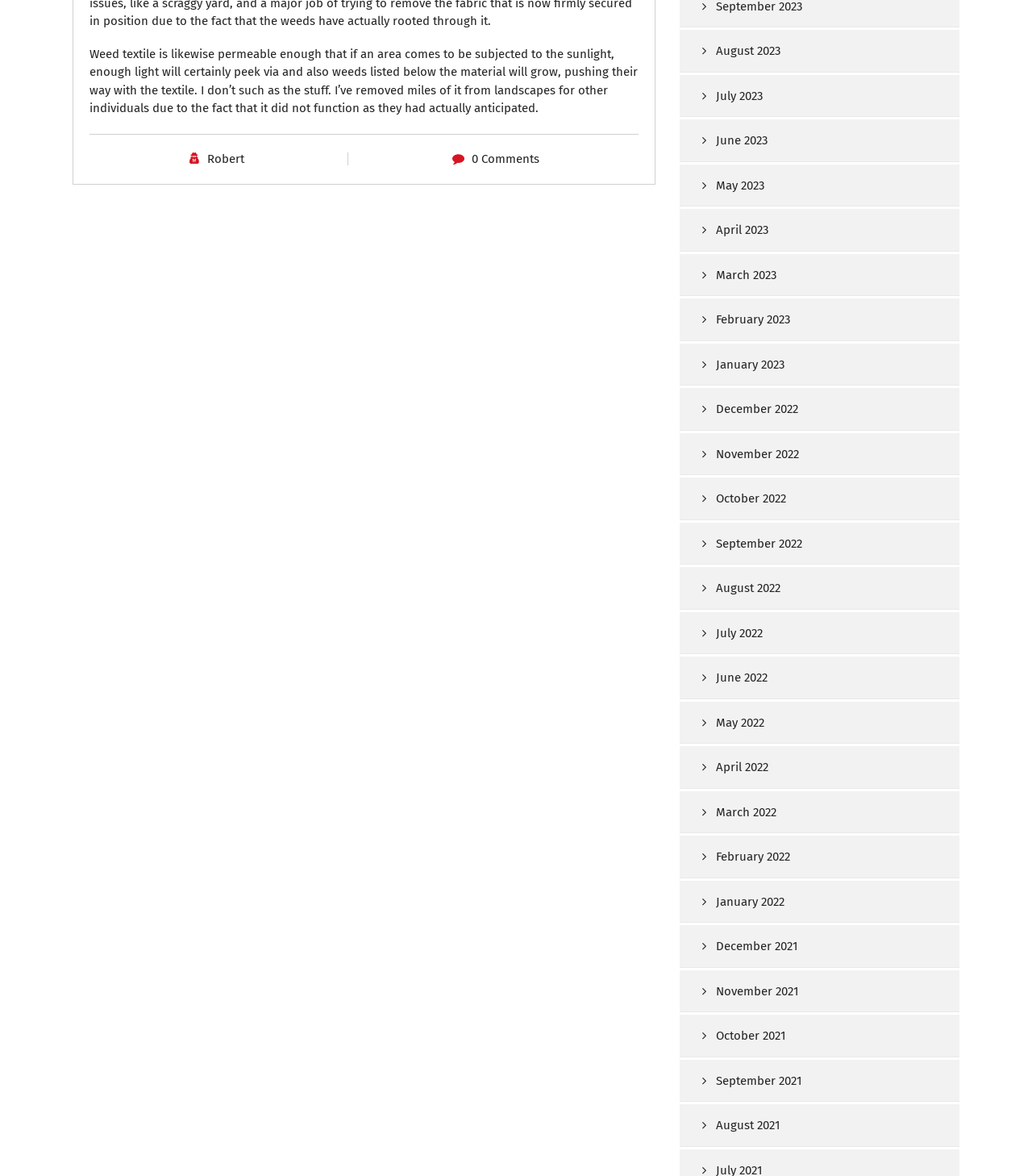Determine the bounding box coordinates for the clickable element required to fulfill the instruction: "Go to August 2023 archives". Provide the coordinates as four float numbers between 0 and 1, i.e., [left, top, right, bottom].

[0.659, 0.025, 0.918, 0.062]